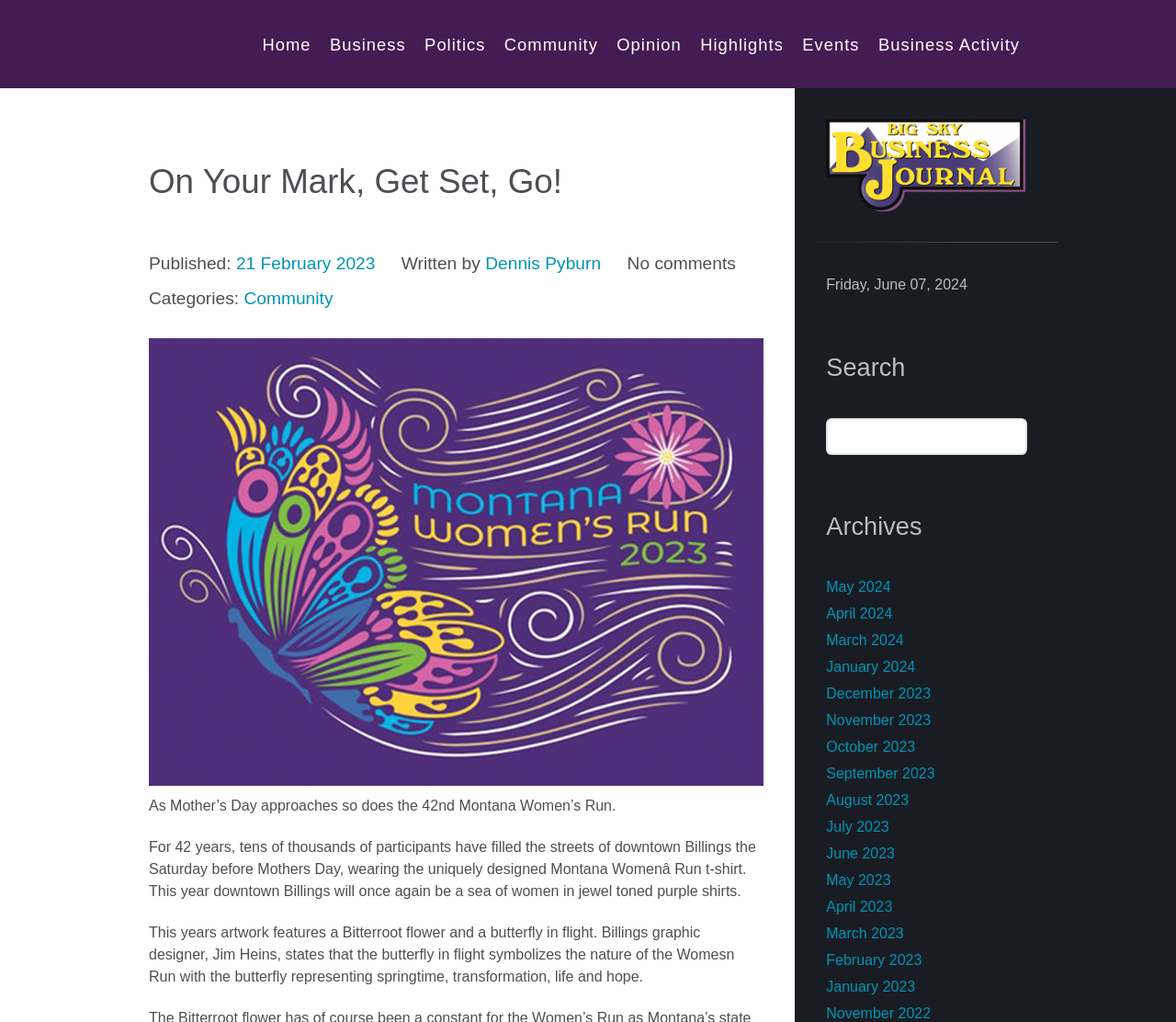Kindly determine the bounding box coordinates for the clickable area to achieve the given instruction: "View the archives for May 2024".

[0.703, 0.567, 0.757, 0.582]